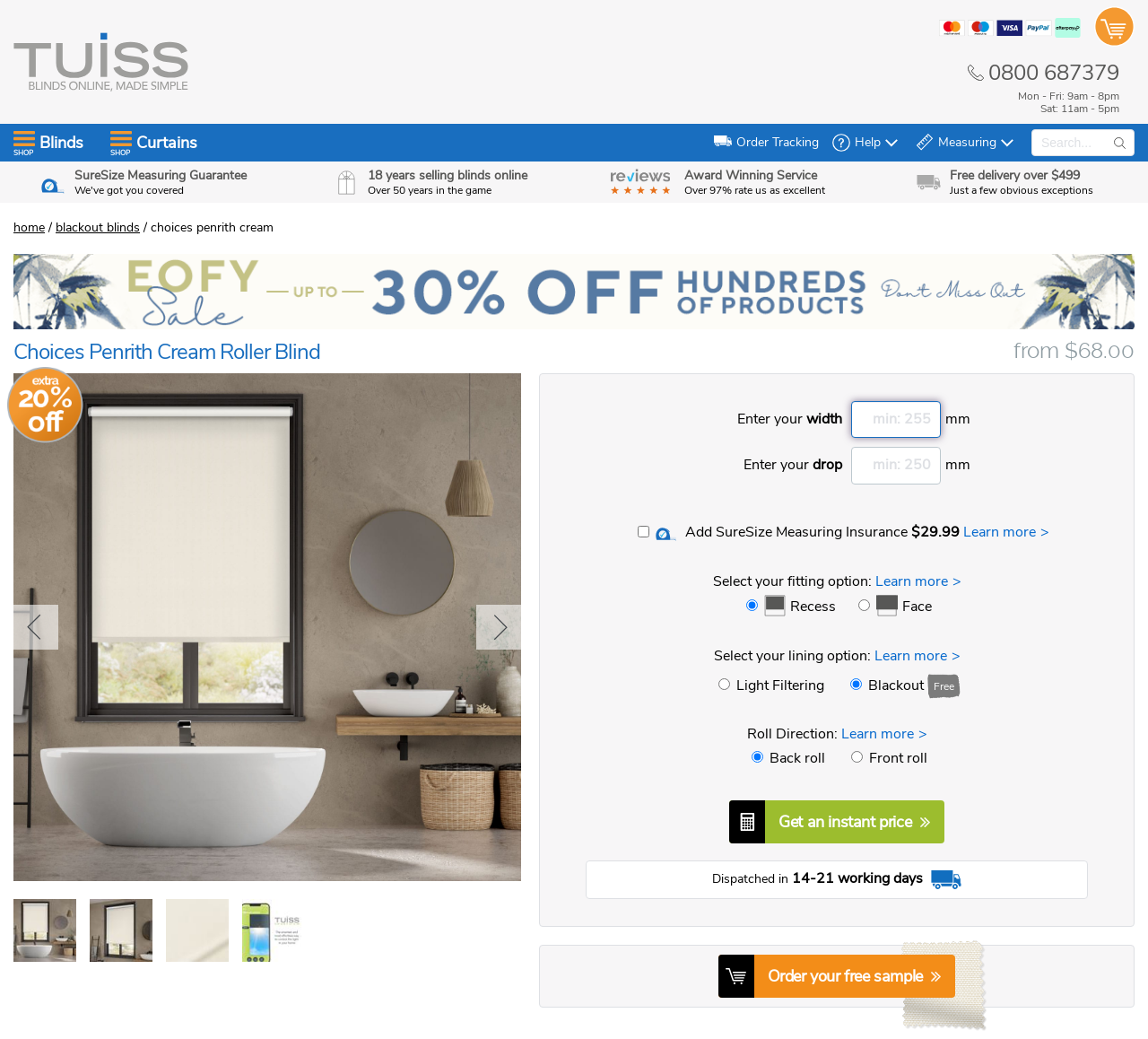Determine the bounding box coordinates of the UI element described below. Use the format (top-left x, top-left y, bottom-right x, bottom-right y) with floating point numbers between 0 and 1: Get an instant price

[0.635, 0.77, 0.822, 0.812]